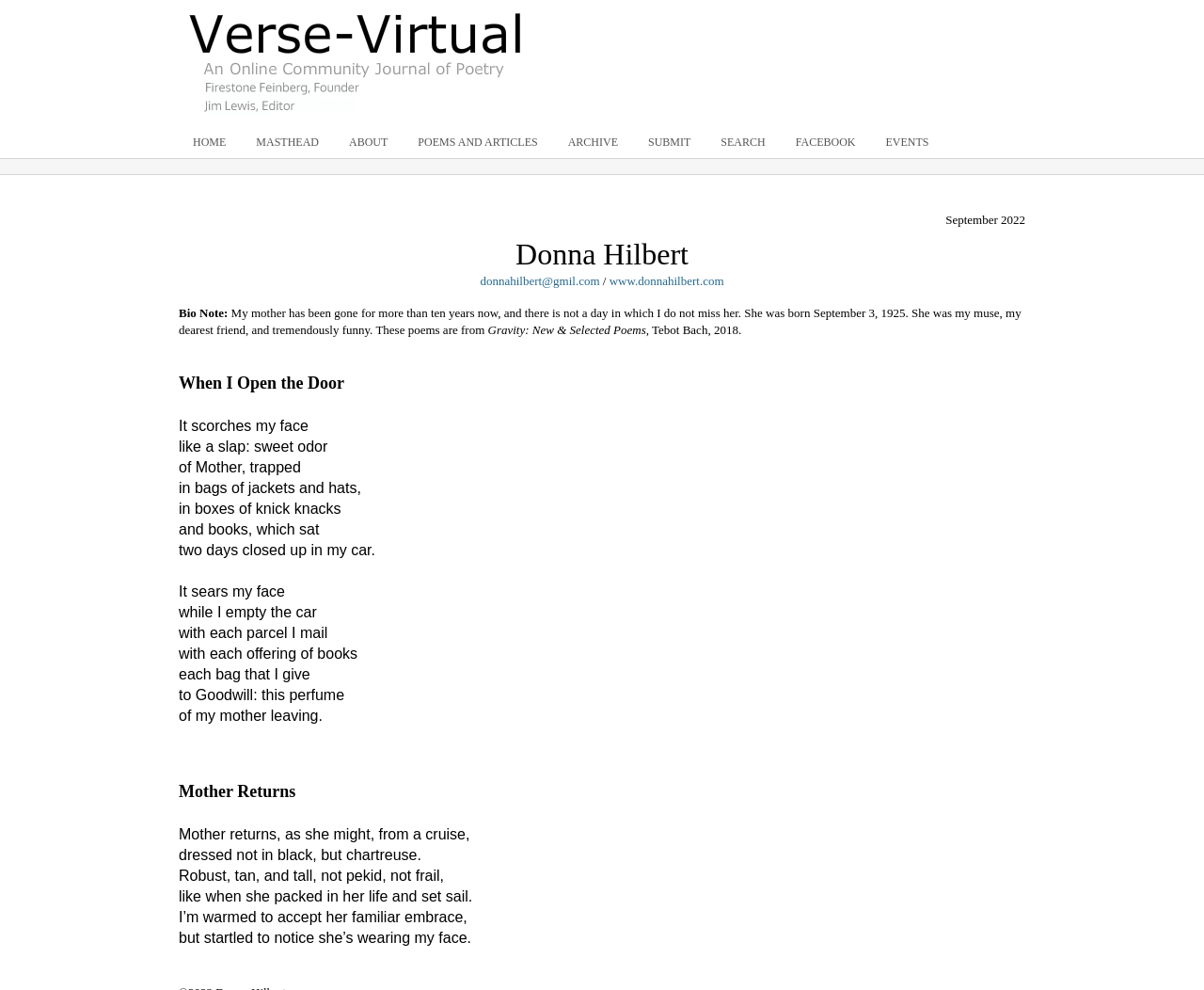Generate a thorough description of the webpage.

The webpage is dedicated to the poetry of Donna Hilbert. At the top, there is a header section with a logo image and a link to "Verse-Virtual" on the left, and an empty cell on the right. Below the header, there is a navigation menu with 8 links: "HOME", "MASTHEAD", "ABOUT", "POEMS AND ARTICLES", "ARCHIVE", "SUBMIT", "SEARCH", and "FACEBOOK", followed by a link to "EVENTS" on the right.

On the left side of the page, there is a section with the title "September 2022" and the poet's name "Donna Hilbert" in a larger font. Below the title, there is a section with the poet's bio note, which is a short paragraph about her mother. The bio note is followed by a few lines of text mentioning her poetry book "Gravity: New & Selected Poems".

The main content of the page is divided into three sections, each containing a poem by Donna Hilbert. The first poem, "When I Open the Door", is a short poem with 8 lines. The second poem, without a title, is a longer poem with 12 lines, describing the poet's feelings about her mother's belongings. The third poem, "Mother Returns", is another short poem with 8 lines, imagining the poet's mother returning from a cruise.

Throughout the page, the text is arranged in a clean and organized manner, with clear headings and concise paragraphs. The poems are presented in a readable font, with adequate spacing between lines and stanzas.